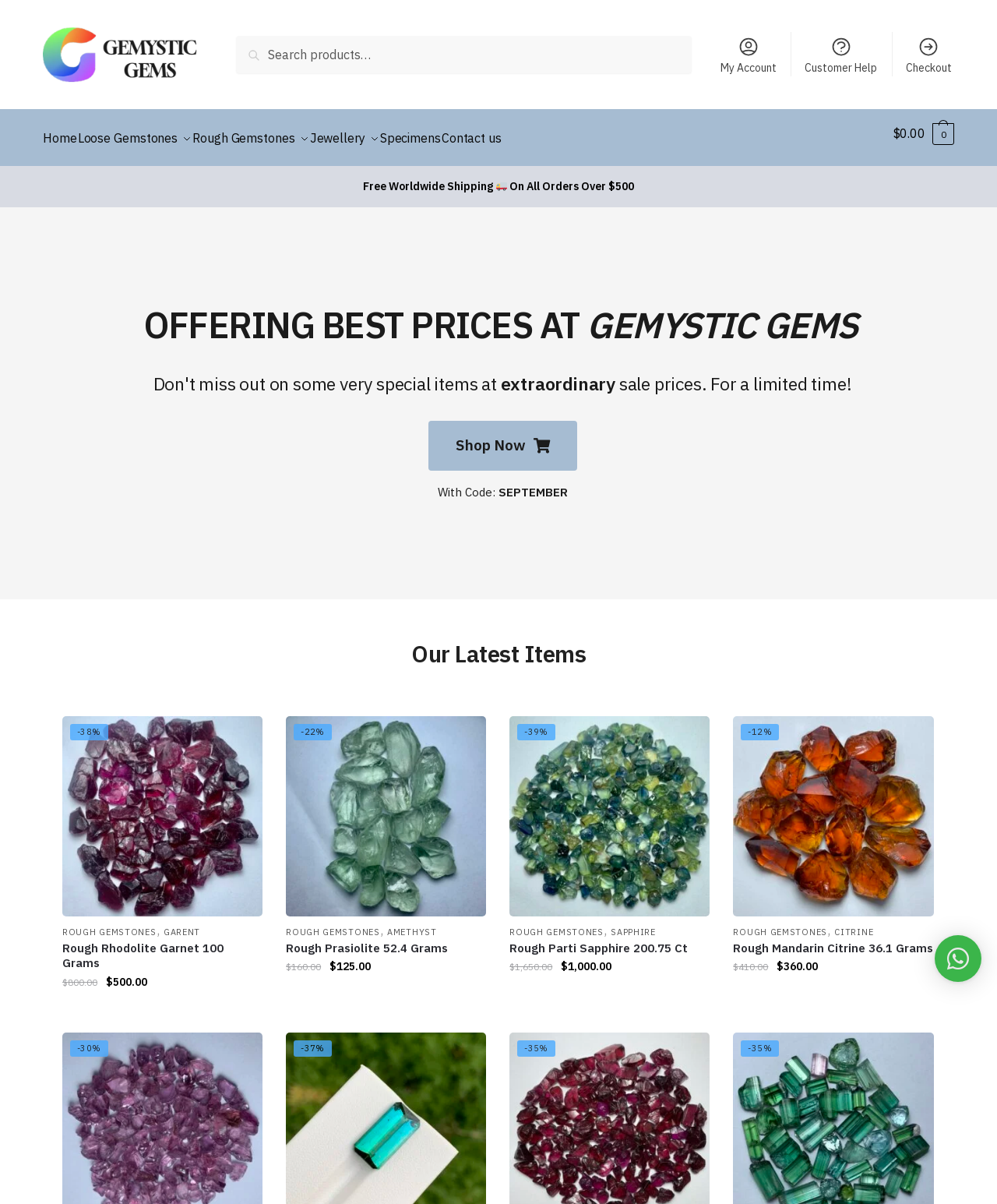Using the information shown in the image, answer the question with as much detail as possible: What is the discount on Rough Rhodolite Garnet 100 Grams?

The discount on Rough Rhodolite Garnet 100 Grams is mentioned next to the product image, which is located in the 'Our Latest Items' section. The discount text '-38%' is enclosed in a bounding box coordinate of [0.077, 0.595, 0.101, 0.604].